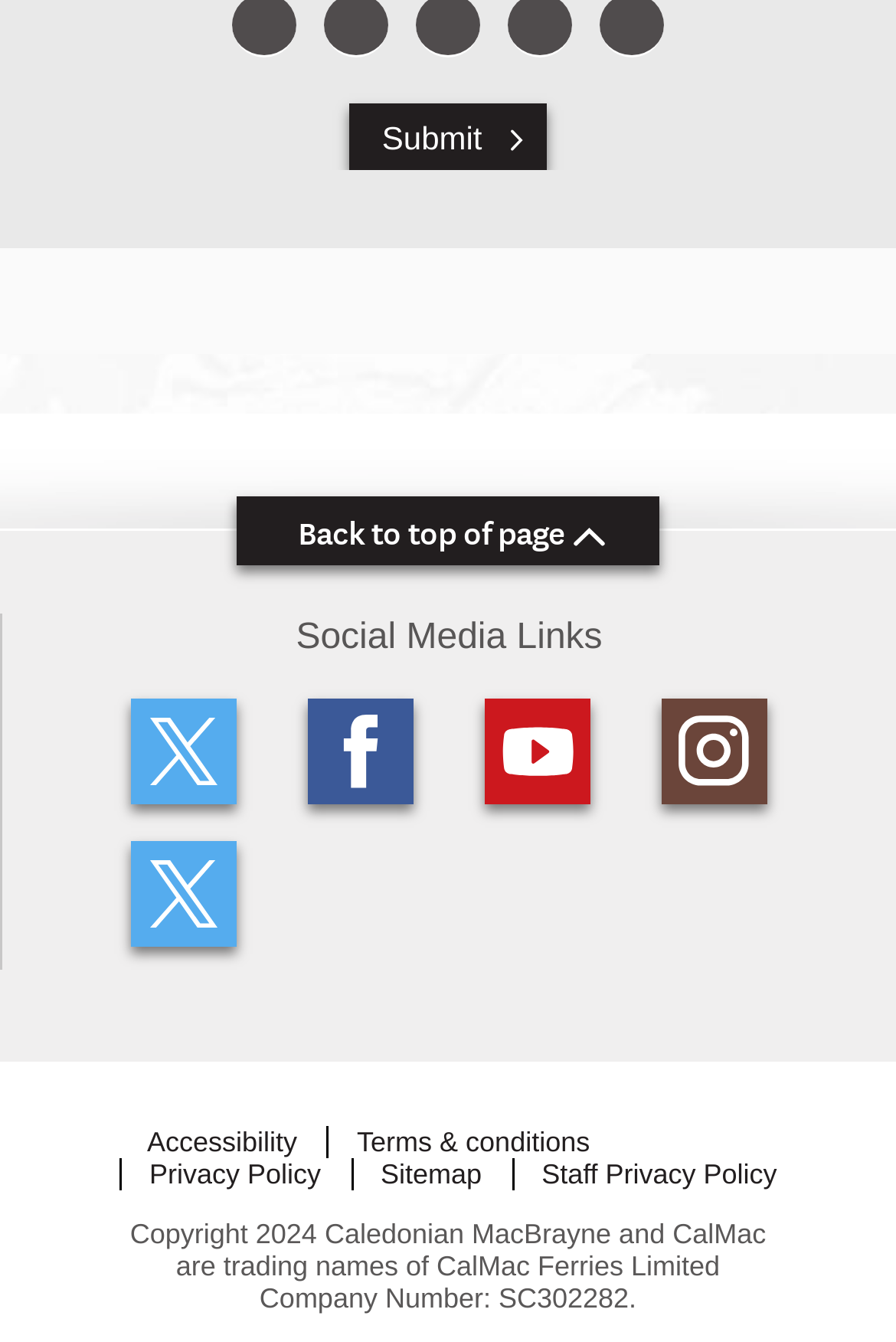Please provide a brief answer to the question using only one word or phrase: 
What is the year of copyright for CalMac Ferries Limited?

2024